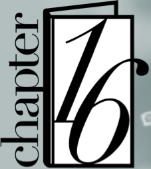Provide a thorough and detailed response to the question by examining the image: 
What is the background of the image?

The background of the image appears to have a subtle wash of color, which enhances the visual appeal of the text and suggests a sense of depth and creativity, drawing the viewer's attention to the chapter title.